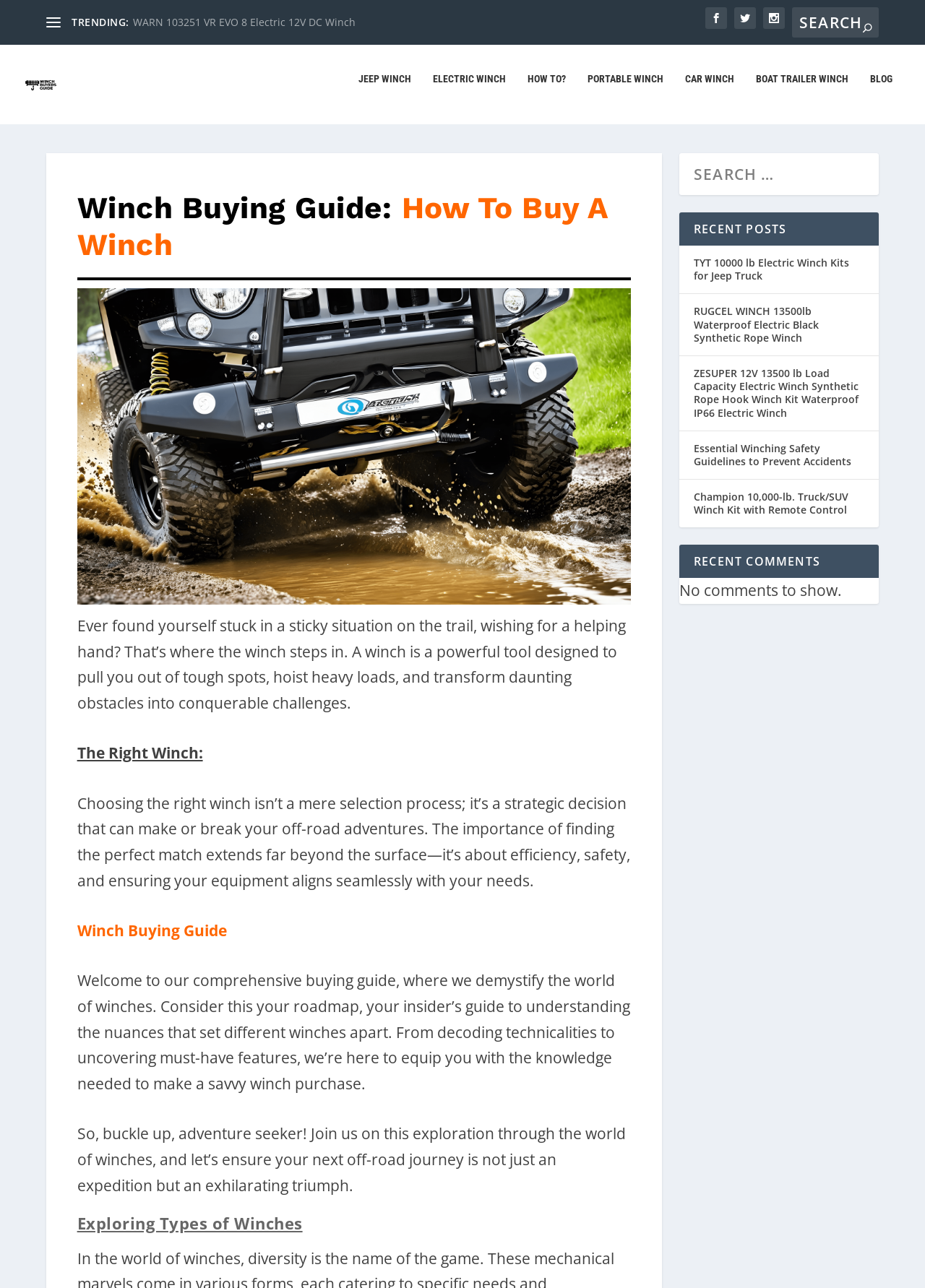By analyzing the image, answer the following question with a detailed response: What is the purpose of a winch?

According to the static text 'Ever found yourself stuck in a sticky situation on the trail, wishing for a helping hand? That’s where the winch steps in. A winch is a powerful tool designed to pull you out of tough spots, hoist heavy loads, and transform daunting obstacles into conquerable challenges.', a winch is designed to pull out of tough spots, among other purposes.